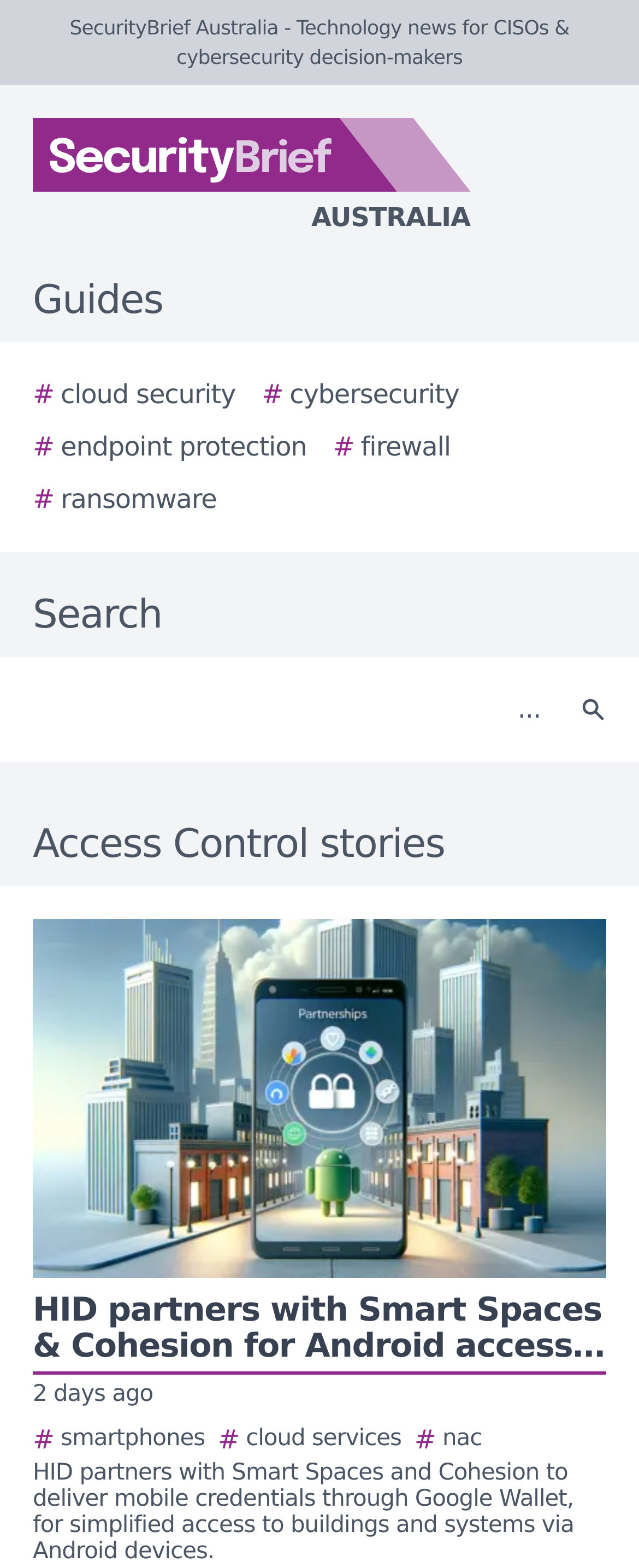What is the category of the story?
Use the information from the image to give a detailed answer to the question.

I looked at the heading 'Access Control stories' and inferred that the category of the story is Access Control.